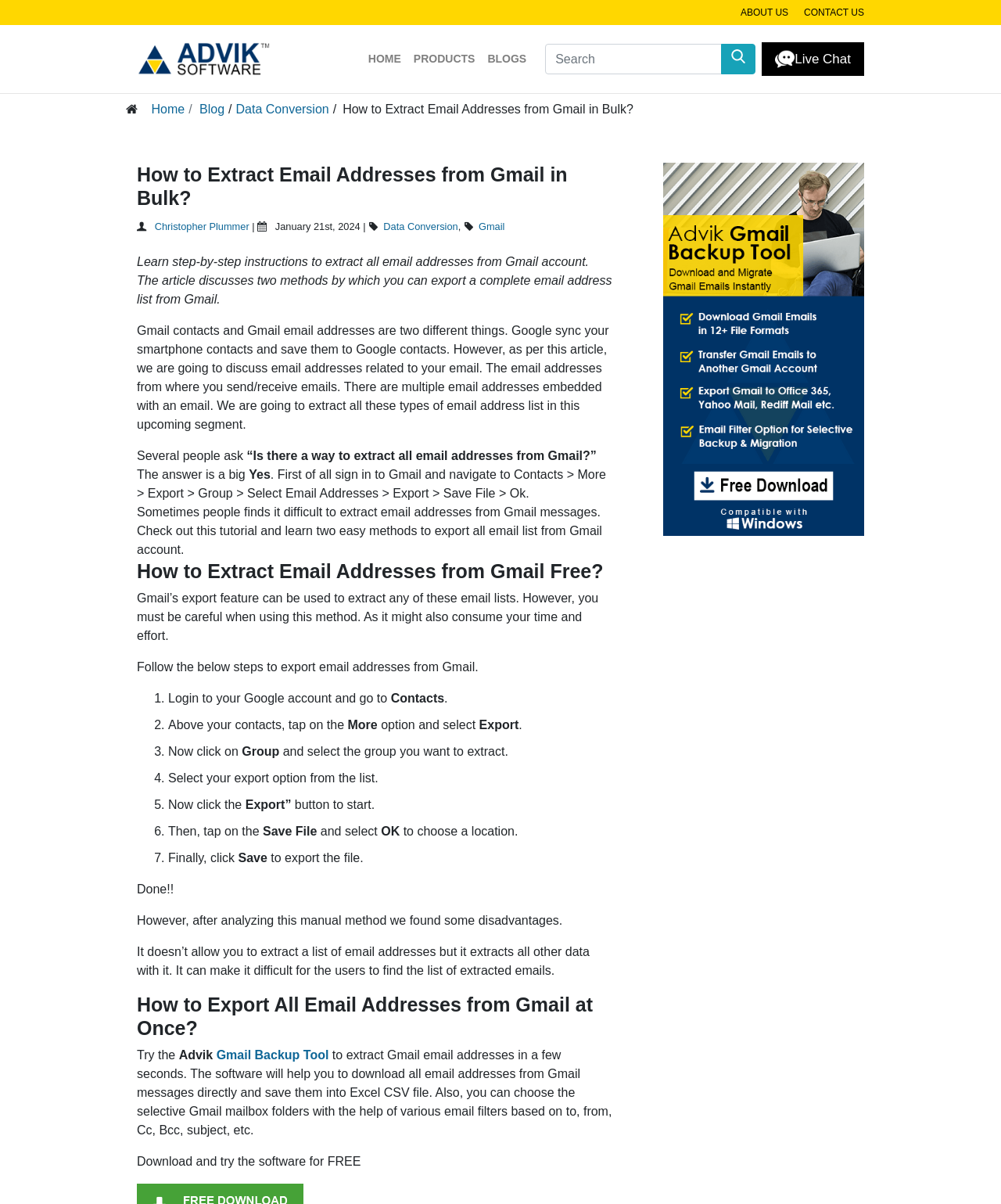What is the disadvantage of the manual method of extracting email addresses from Gmail?
From the image, provide a succinct answer in one word or a short phrase.

It extracts all other data with it